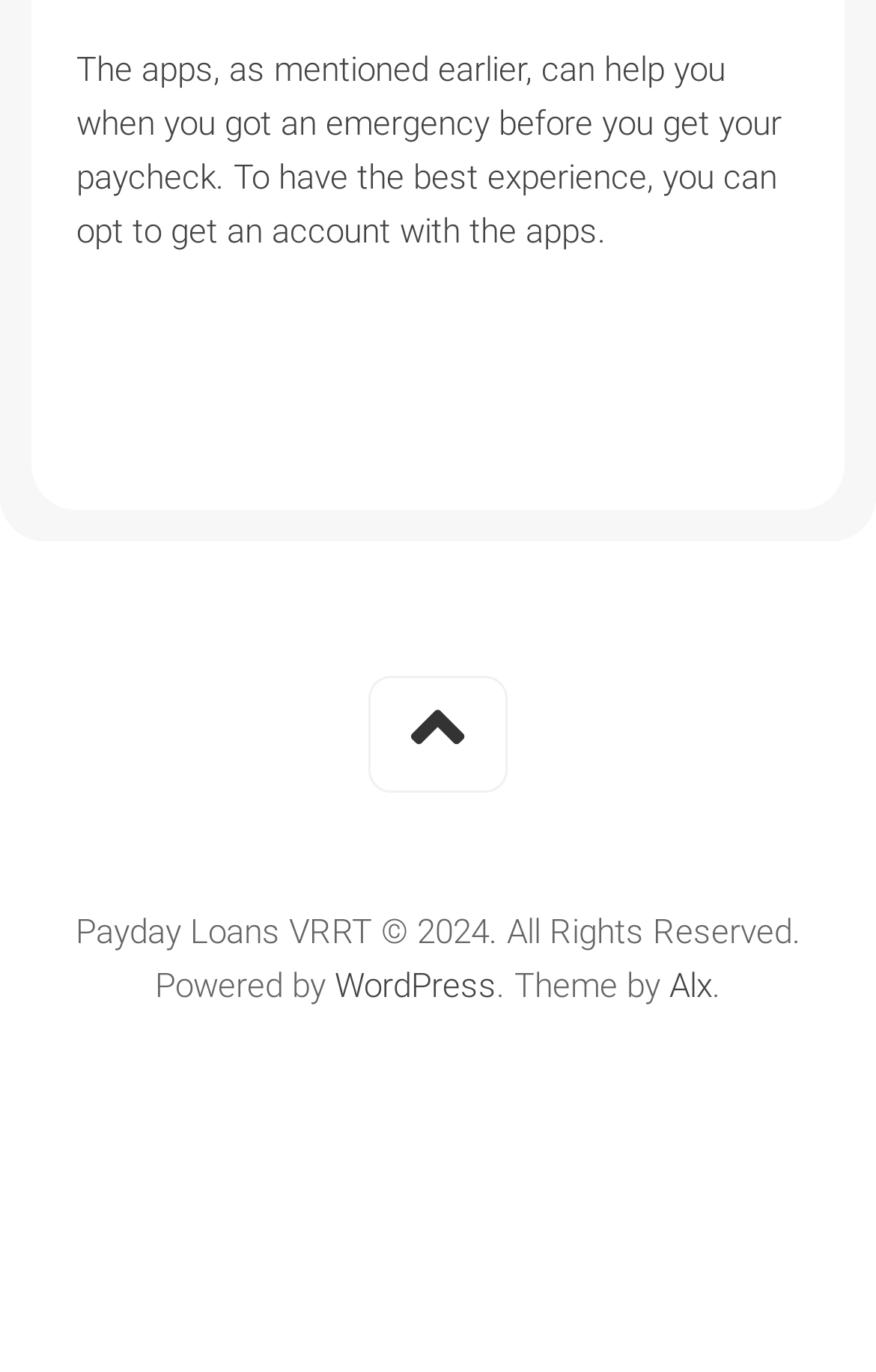What is the copyright year of the webpage?
Answer the question in a detailed and comprehensive manner.

The static text at the bottom of the webpage mentions 'Payday Loans VRRT © 2024. All Rights Reserved.', indicating that the copyright year of the webpage is 2024.